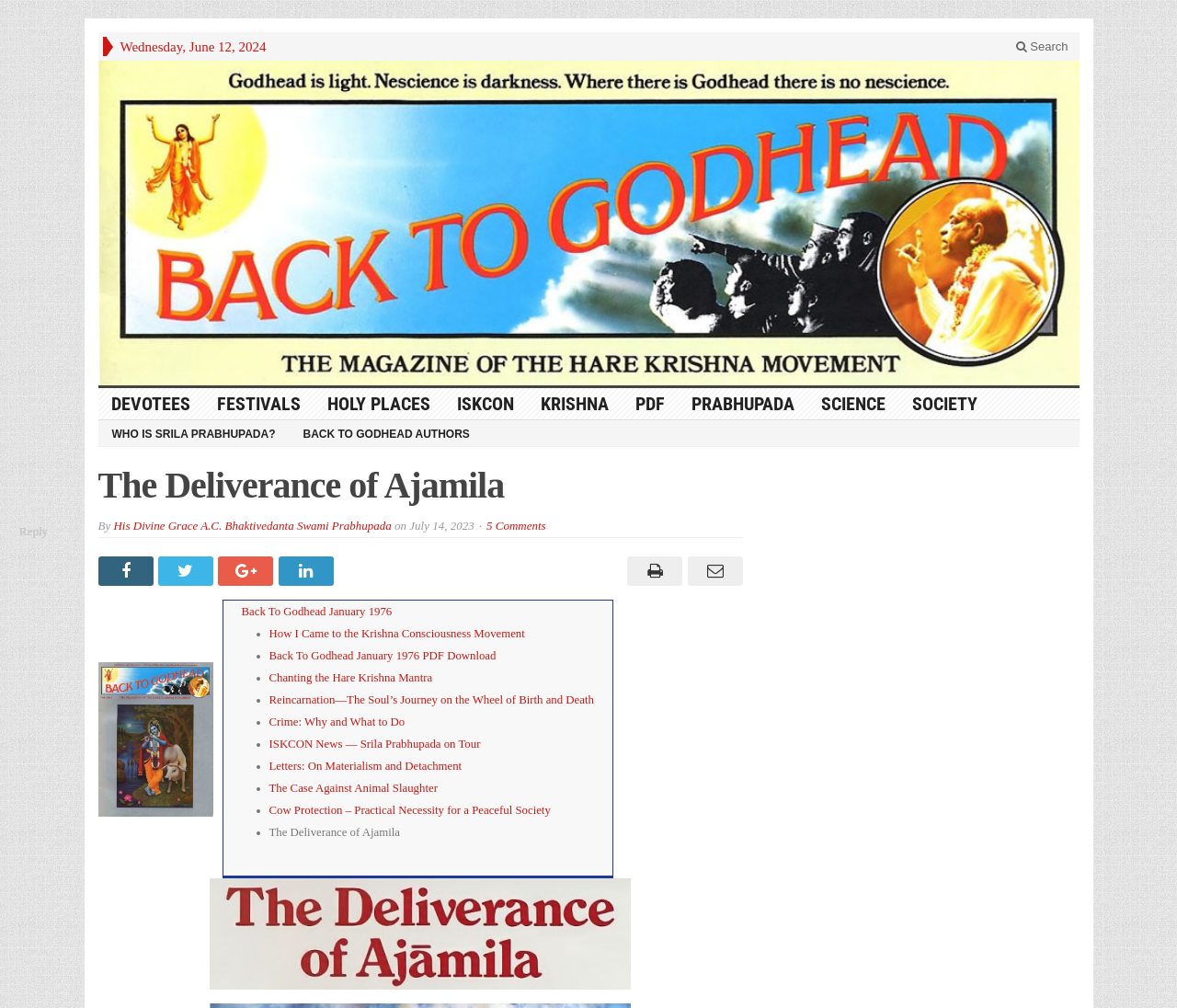What is the name of the author of the article?
Please answer the question with a detailed response using the information from the screenshot.

The name of the author of the article can be found in the section 'The Deliverance of Ajamila' where it says 'By His Divine Grace A.C. Bhaktivedanta Swami Prabhupada'.